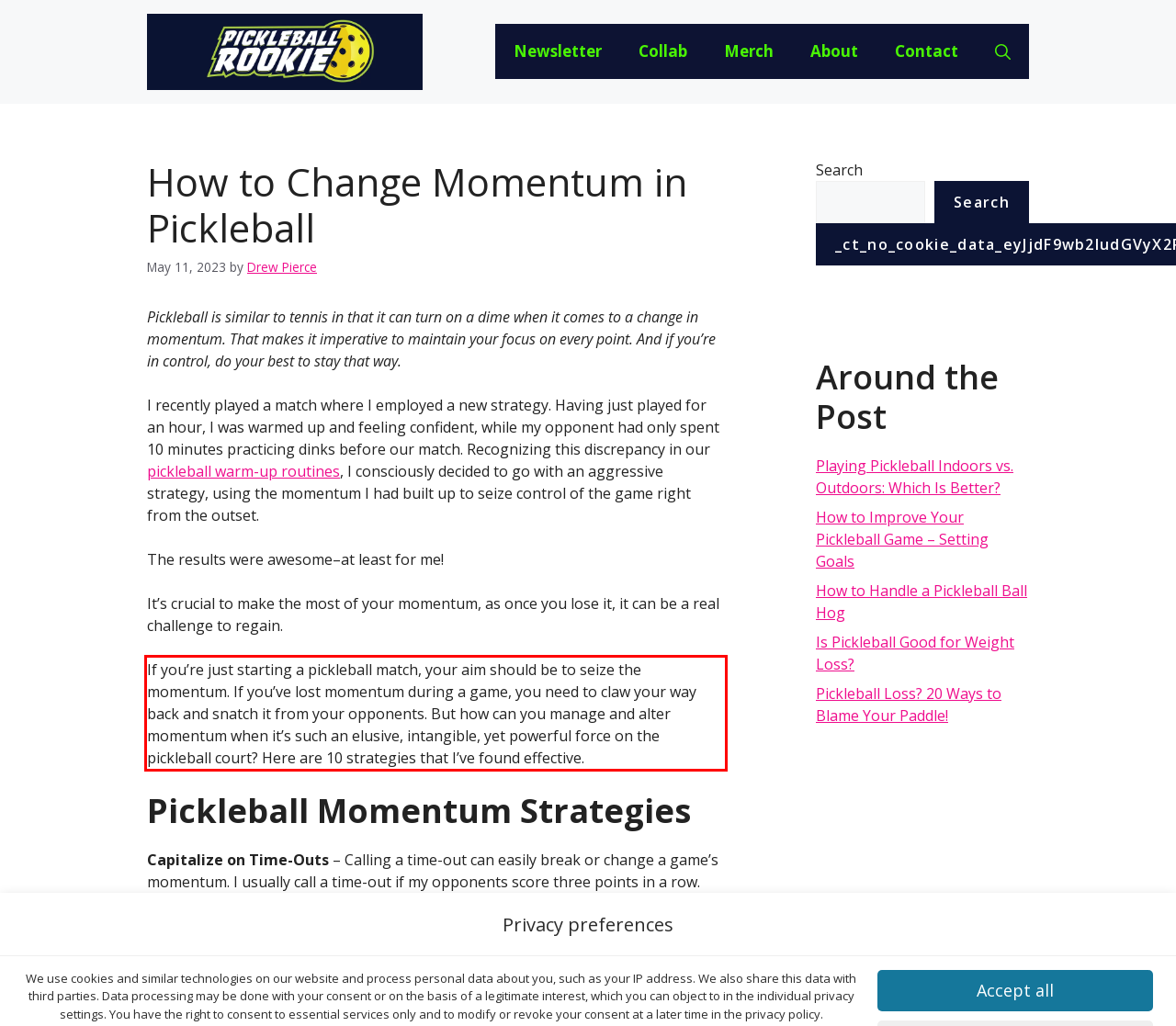Look at the screenshot of the webpage, locate the red rectangle bounding box, and generate the text content that it contains.

If you’re just starting a pickleball match, your aim should be to seize the momentum. If you’ve lost momentum during a game, you need to claw your way back and snatch it from your opponents. But how can you manage and alter momentum when it’s such an elusive, intangible, yet powerful force on the pickleball court? Here are 10 strategies that I’ve found effective.